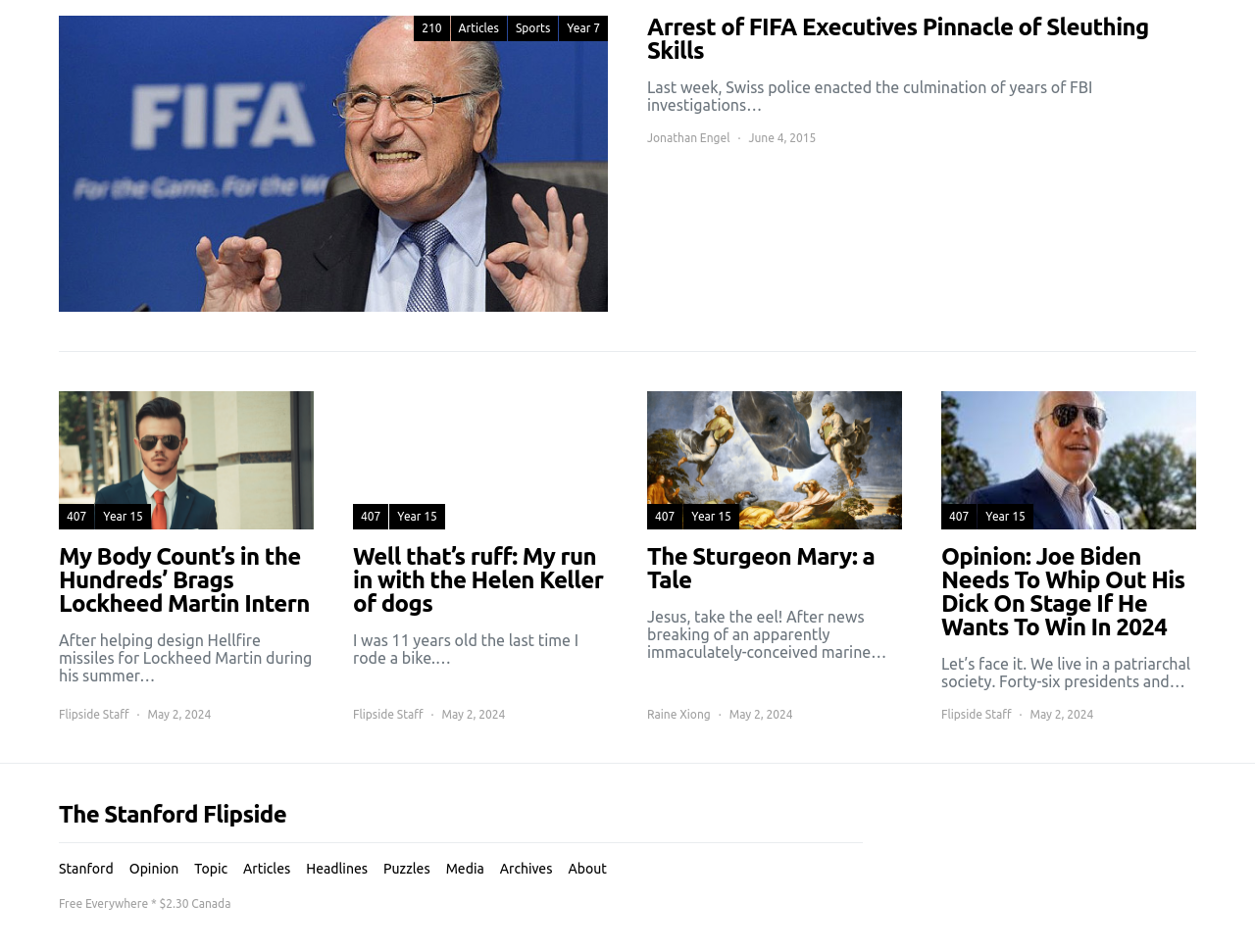Examine the image carefully and respond to the question with a detailed answer: 
What is the price of the publication in Canada?

The price of the publication in Canada can be found at the bottom of the webpage, where it says 'Free Everywhere * $2.30 Canada' in a static text element.